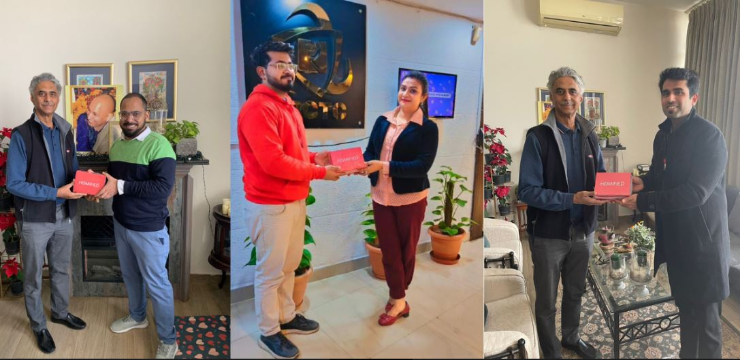What is the woman in the center scene receiving?
From the image, provide a succinct answer in one word or a short phrase.

A boxed item